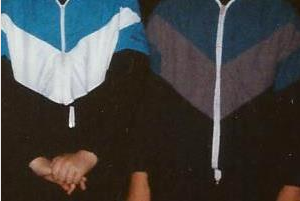What is the broader narrative that this image is part of?
Using the image, give a concise answer in the form of a single word or short phrase.

Exploring personal memories and significance of sports attire